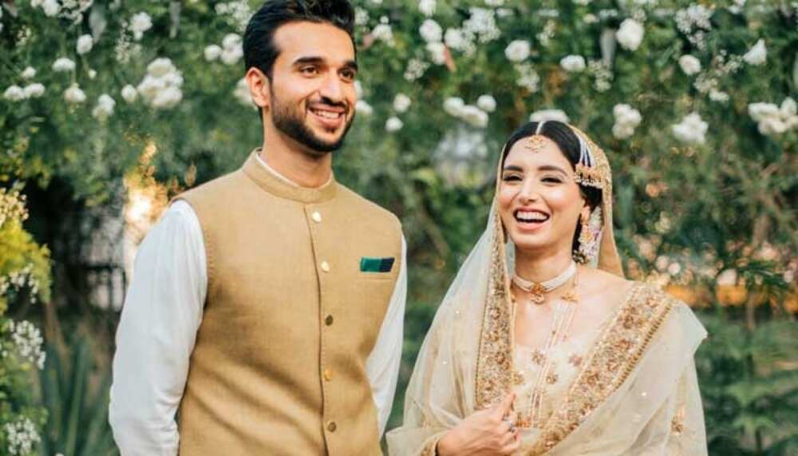What is the atmosphere in the image?
Using the image, provide a detailed and thorough answer to the question.

The image captures a romantic atmosphere, which is enhanced by the lush greenery and white flowers in the backdrop, symbolizing love and the beginning of the couple's journey together as a married couple, and the warm smiles and joyful expressions of the couple add to the romantic ambiance.